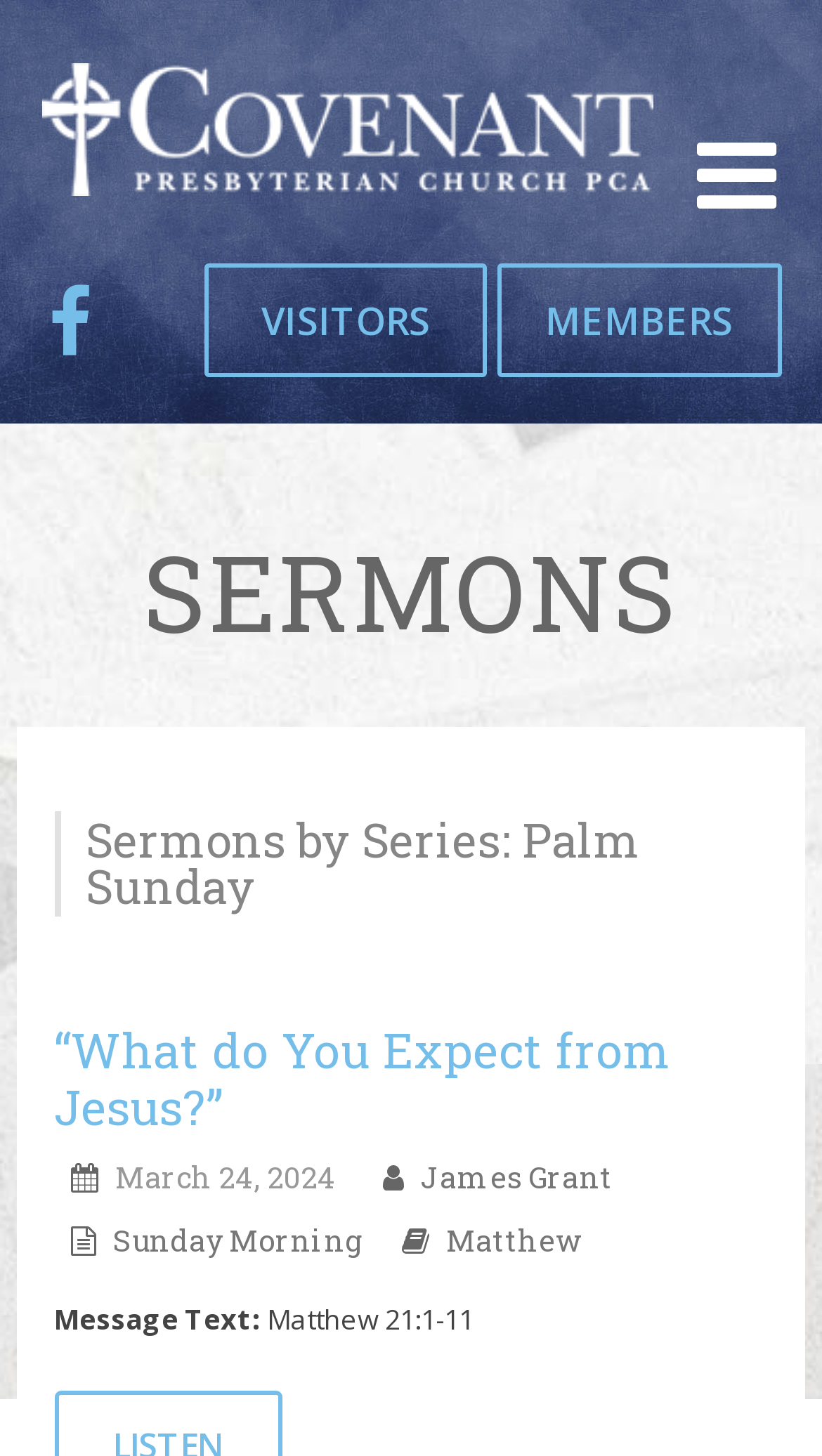Specify the bounding box coordinates of the area to click in order to execute this command: 'visit Covenant Presbyterian Church's homepage'. The coordinates should consist of four float numbers ranging from 0 to 1, and should be formatted as [left, top, right, bottom].

[0.05, 0.074, 0.794, 0.1]